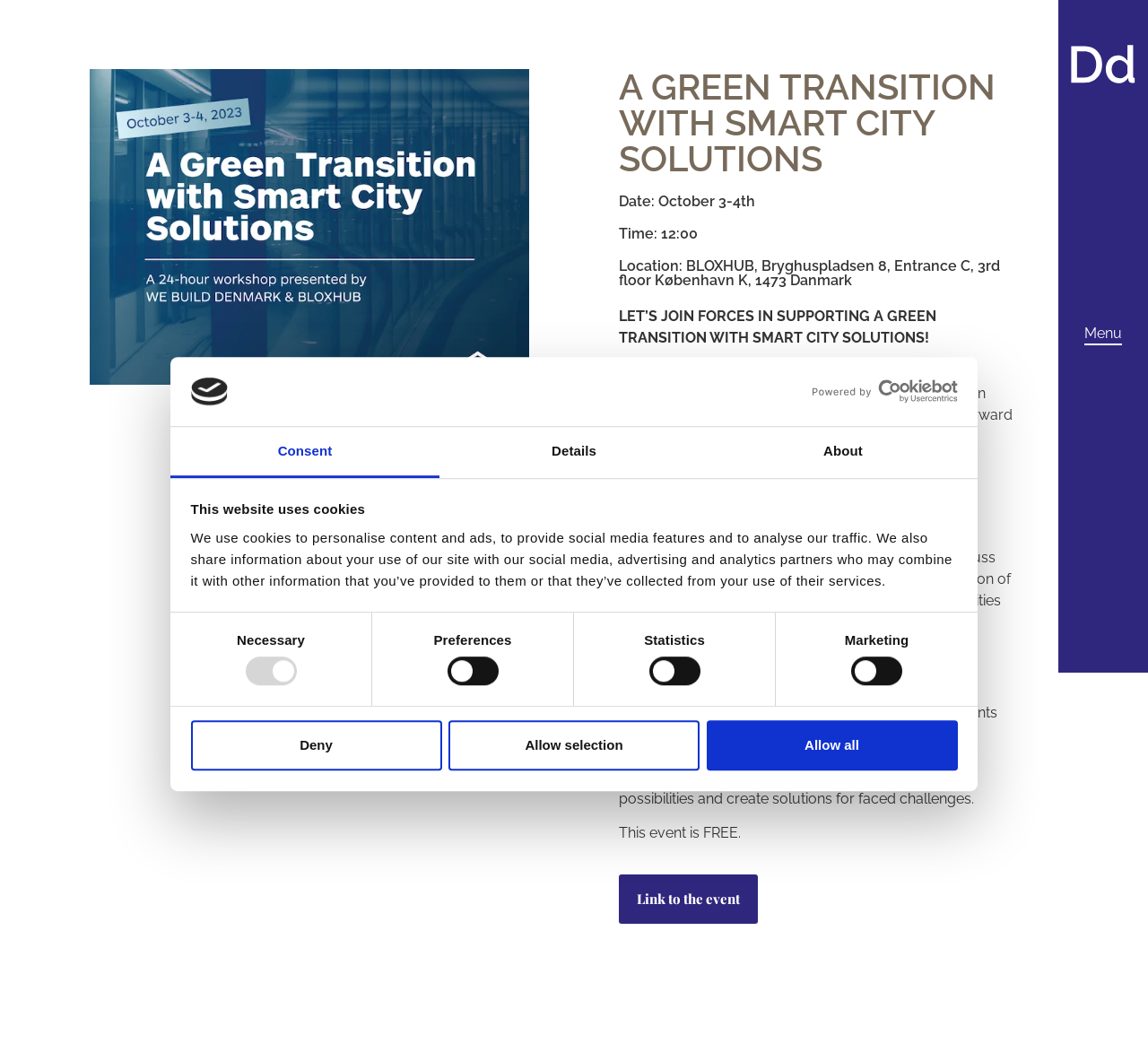Please indicate the bounding box coordinates for the clickable area to complete the following task: "Select the 'Details' tab". The coordinates should be specified as four float numbers between 0 and 1, i.e., [left, top, right, bottom].

[0.383, 0.402, 0.617, 0.451]